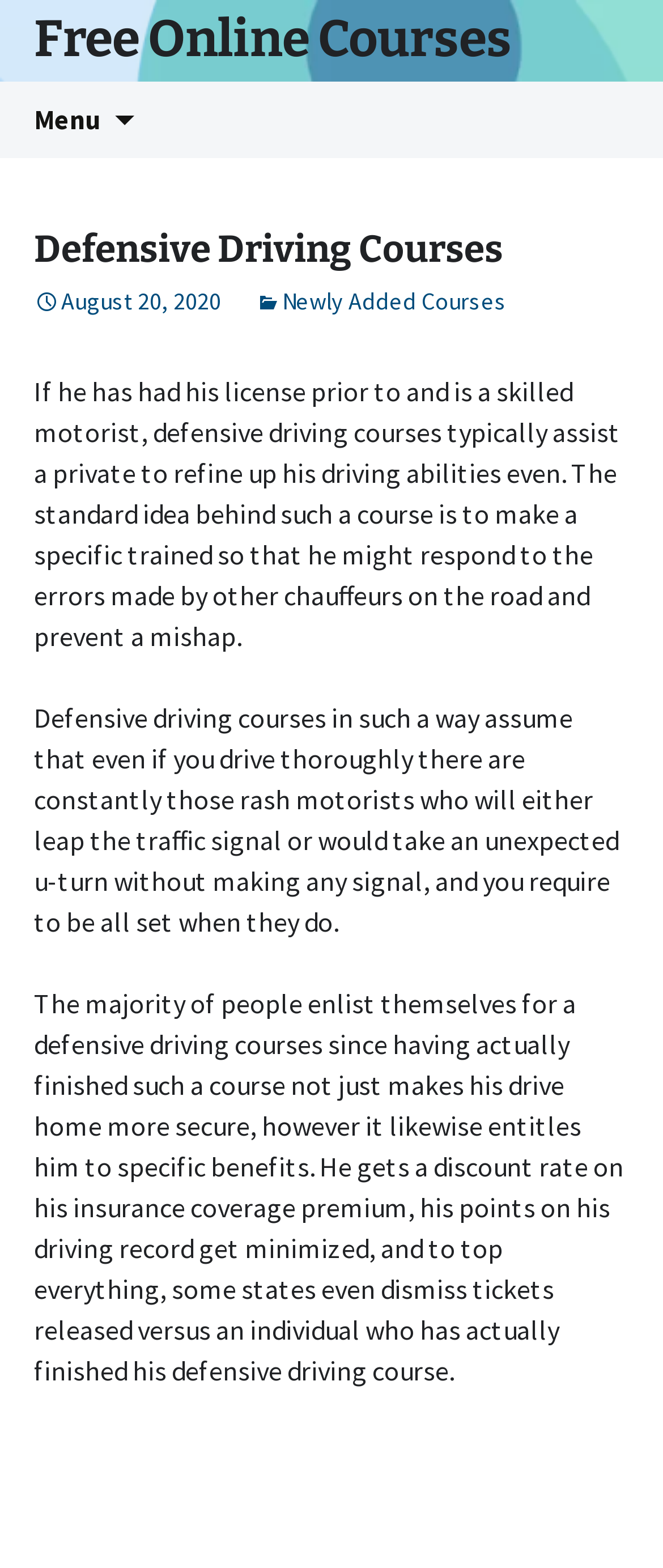Give a succinct answer to this question in a single word or phrase: 
What is the purpose of defensive driving courses?

Refine driving abilities